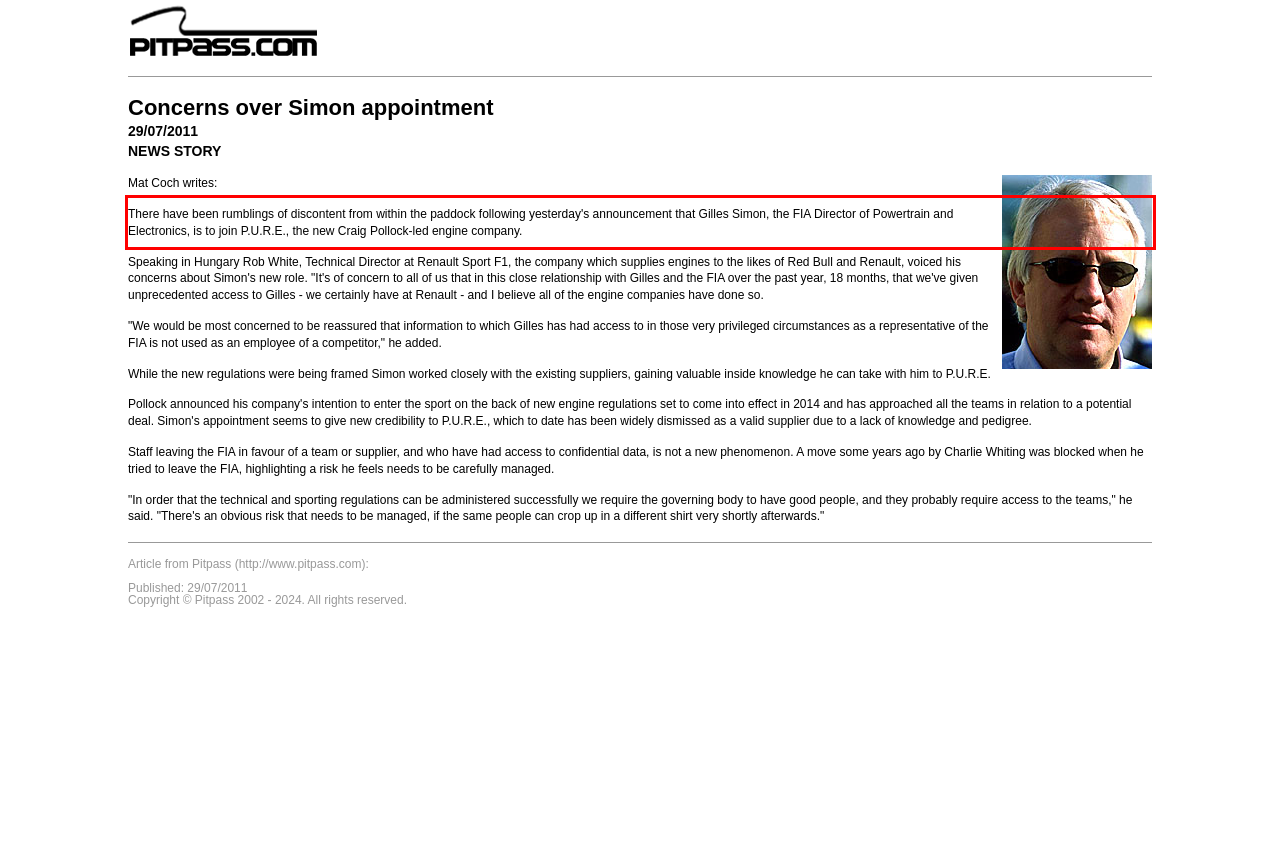Given the screenshot of the webpage, identify the red bounding box, and recognize the text content inside that red bounding box.

There have been rumblings of discontent from within the paddock following yesterday's announcement that Gilles Simon, the FIA Director of Powertrain and Electronics, is to join P.U.R.E., the new Craig Pollock-led engine company.